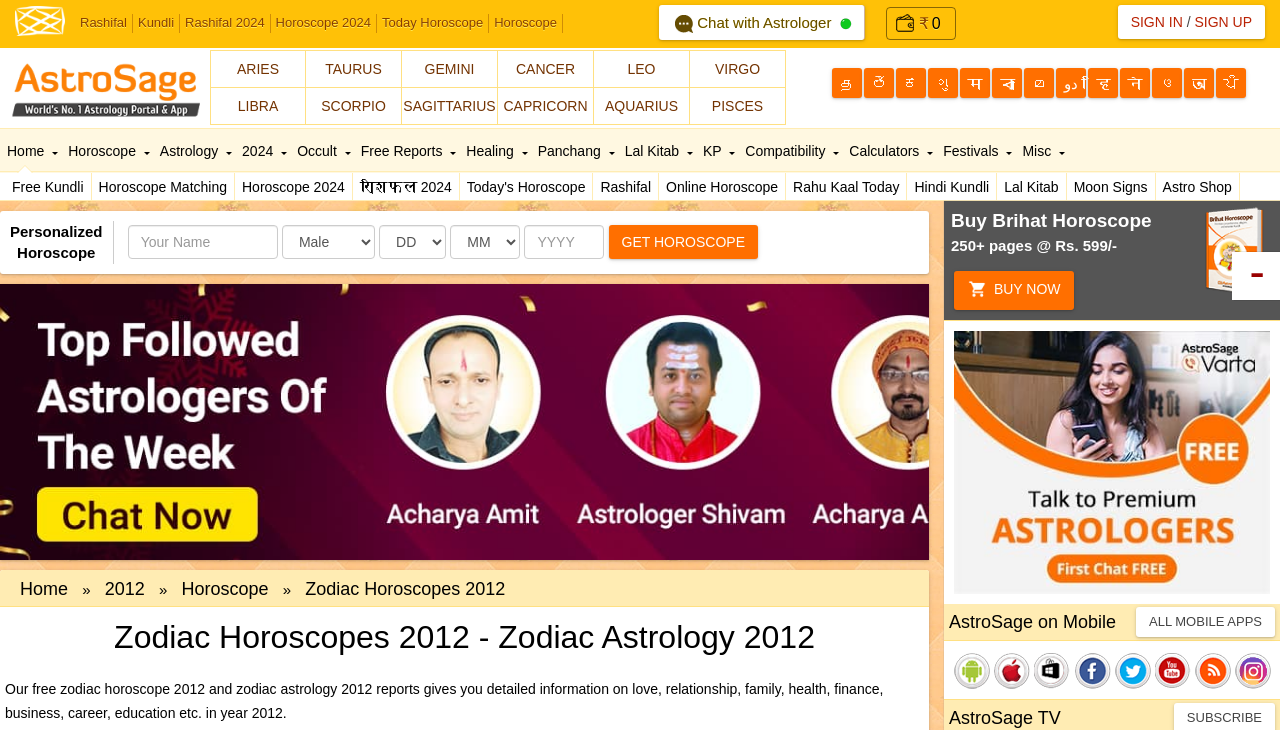Please determine the bounding box coordinates of the element to click in order to execute the following instruction: "Click on the 'SIGN IN / SIGN UP' button". The coordinates should be four float numbers between 0 and 1, specified as [left, top, right, bottom].

[0.873, 0.007, 0.988, 0.053]